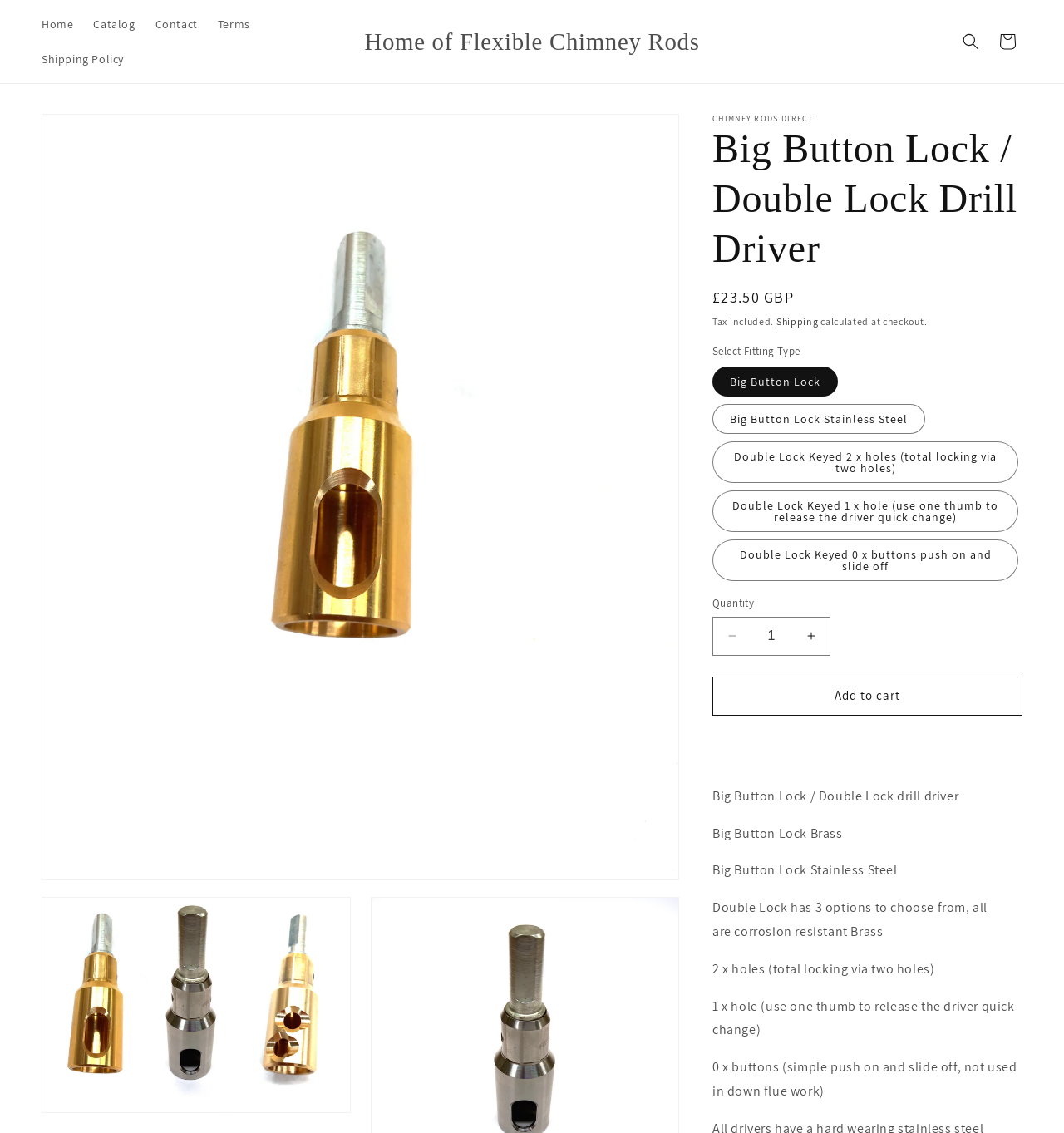Pinpoint the bounding box coordinates of the element that must be clicked to accomplish the following instruction: "Click the 'Home' link". The coordinates should be in the format of four float numbers between 0 and 1, i.e., [left, top, right, bottom].

[0.03, 0.006, 0.078, 0.037]